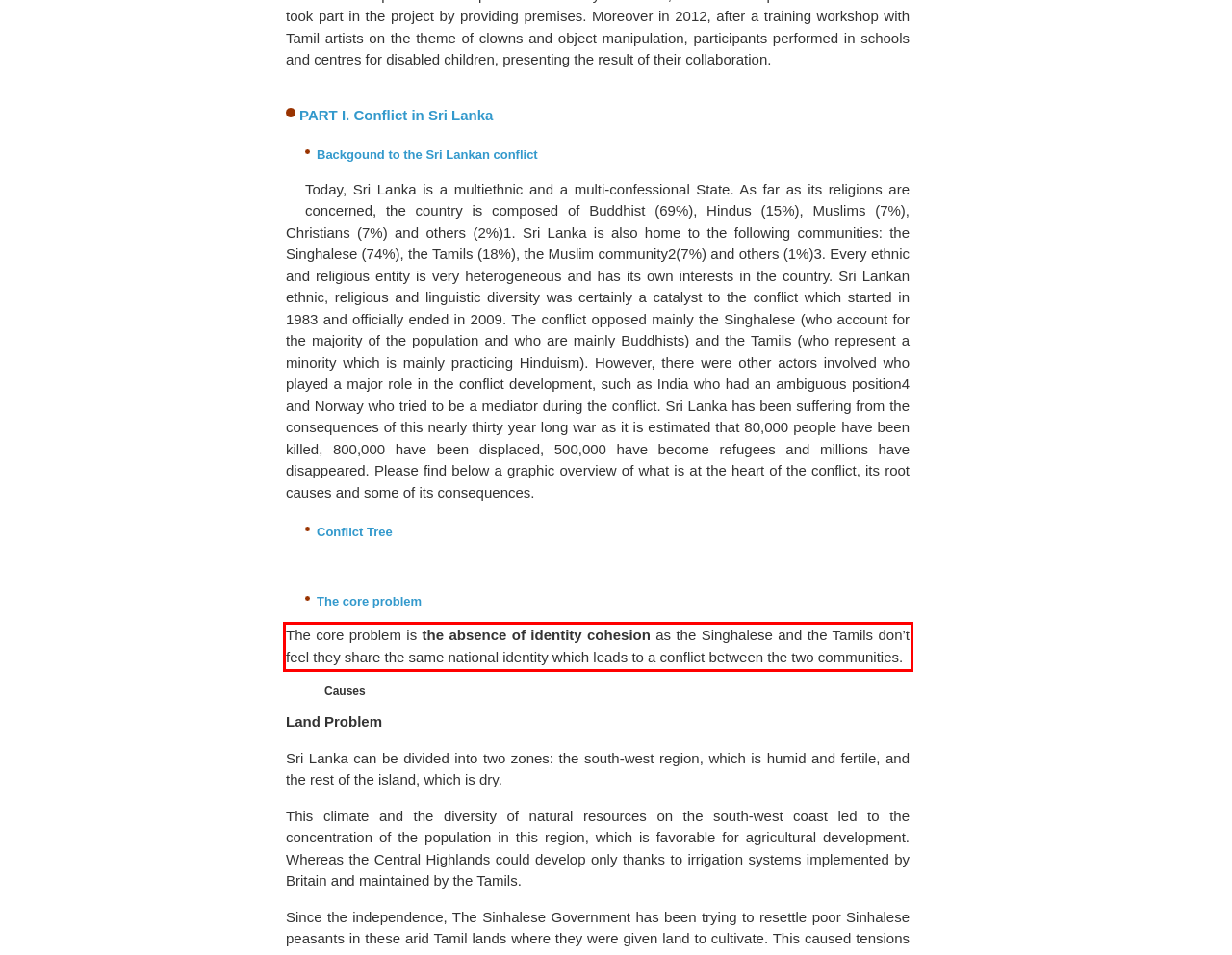Review the screenshot of the webpage and recognize the text inside the red rectangle bounding box. Provide the extracted text content.

The core problem is the absence of identity cohesion as the Singhalese and the Tamils don’t feel they share the same national identity which leads to a conflict between the two communities.